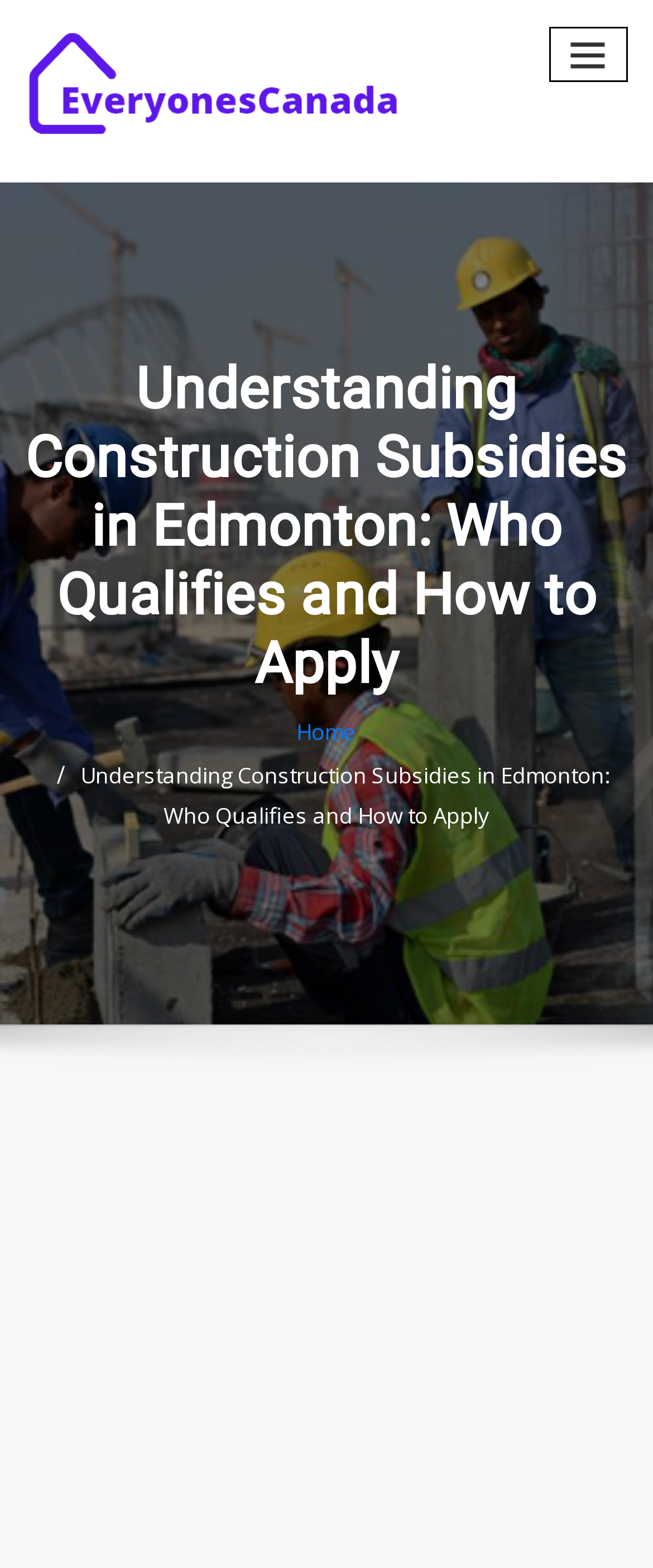Extract the bounding box of the UI element described as: "aria-label="Toggle navigation"".

[0.84, 0.017, 0.962, 0.052]